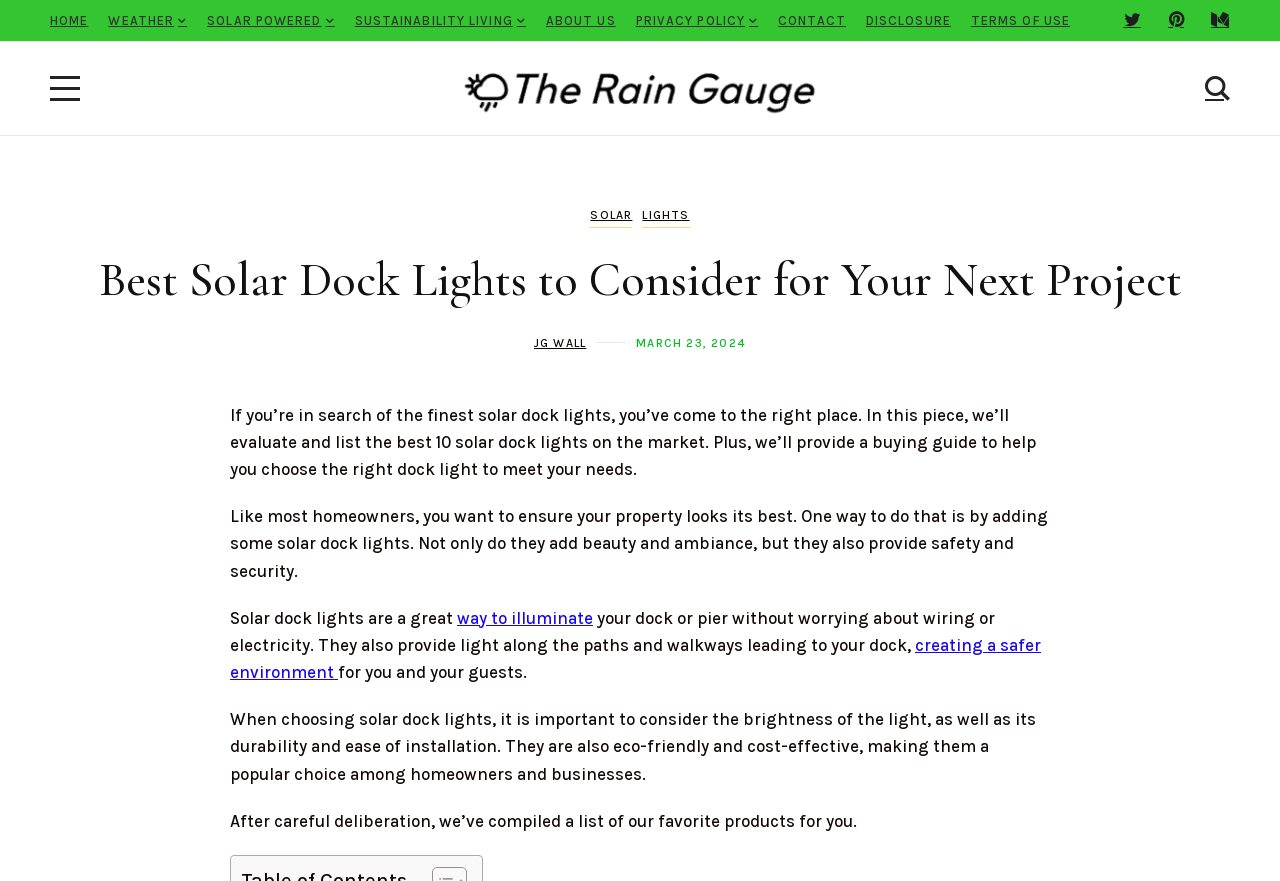Determine the bounding box coordinates of the clickable region to follow the instruction: "Click on the creating a safer environment link".

[0.18, 0.721, 0.813, 0.774]